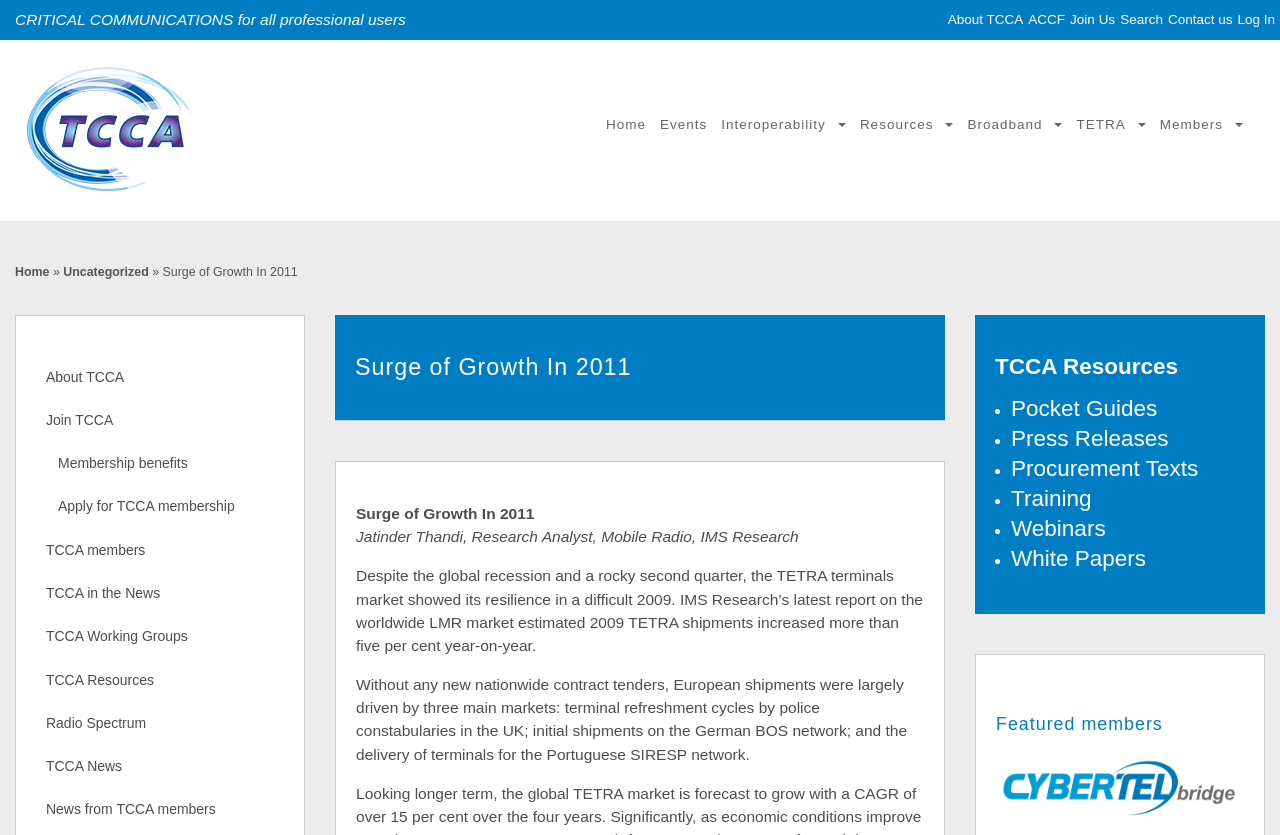Find the bounding box coordinates for the UI element whose description is: "Back to news". The coordinates should be four float numbers between 0 and 1, in the format [left, top, right, bottom].

None